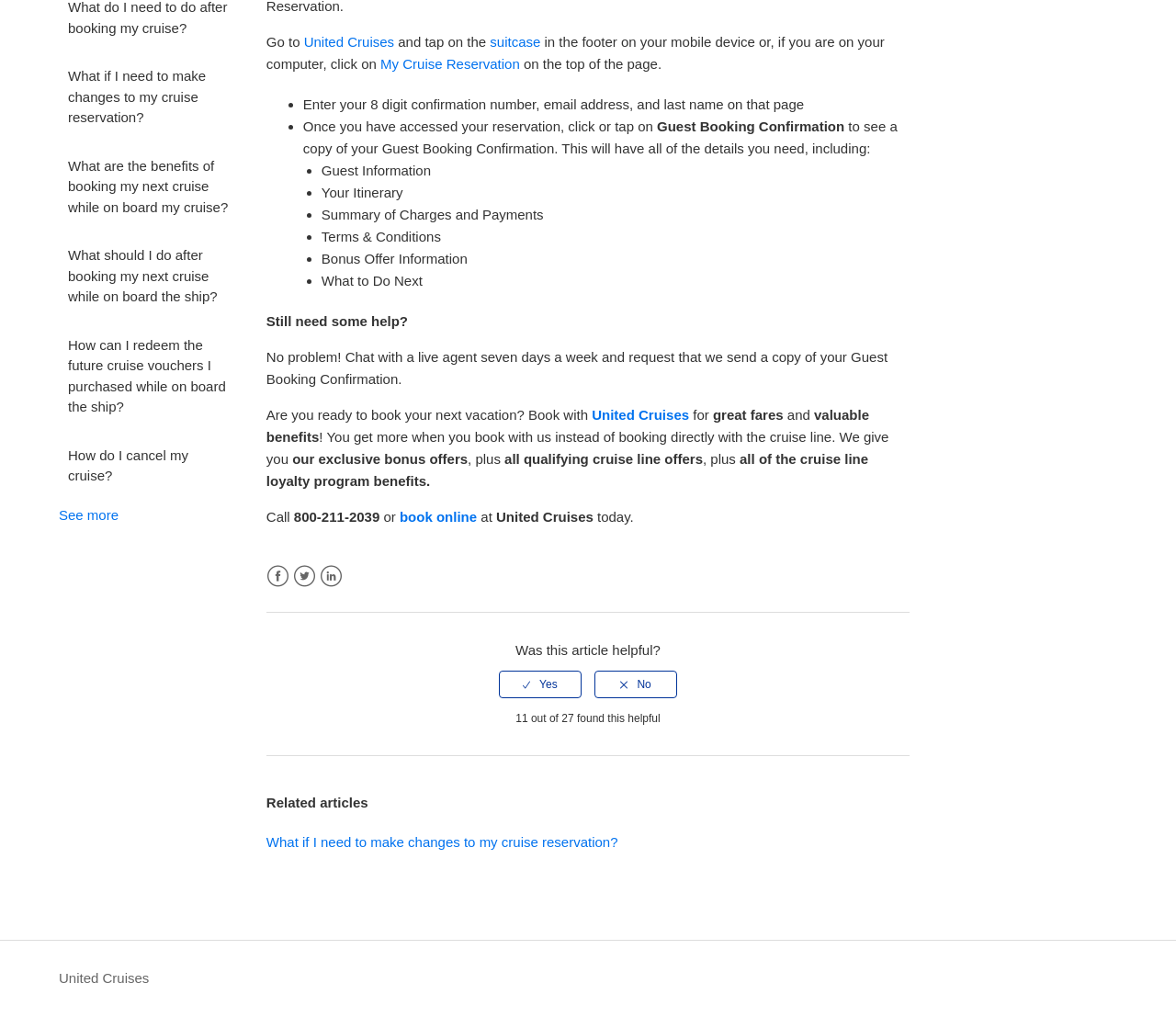Determine the bounding box coordinates for the UI element with the following description: "Facebook". The coordinates should be four float numbers between 0 and 1, represented as [left, top, right, bottom].

[0.226, 0.555, 0.246, 0.578]